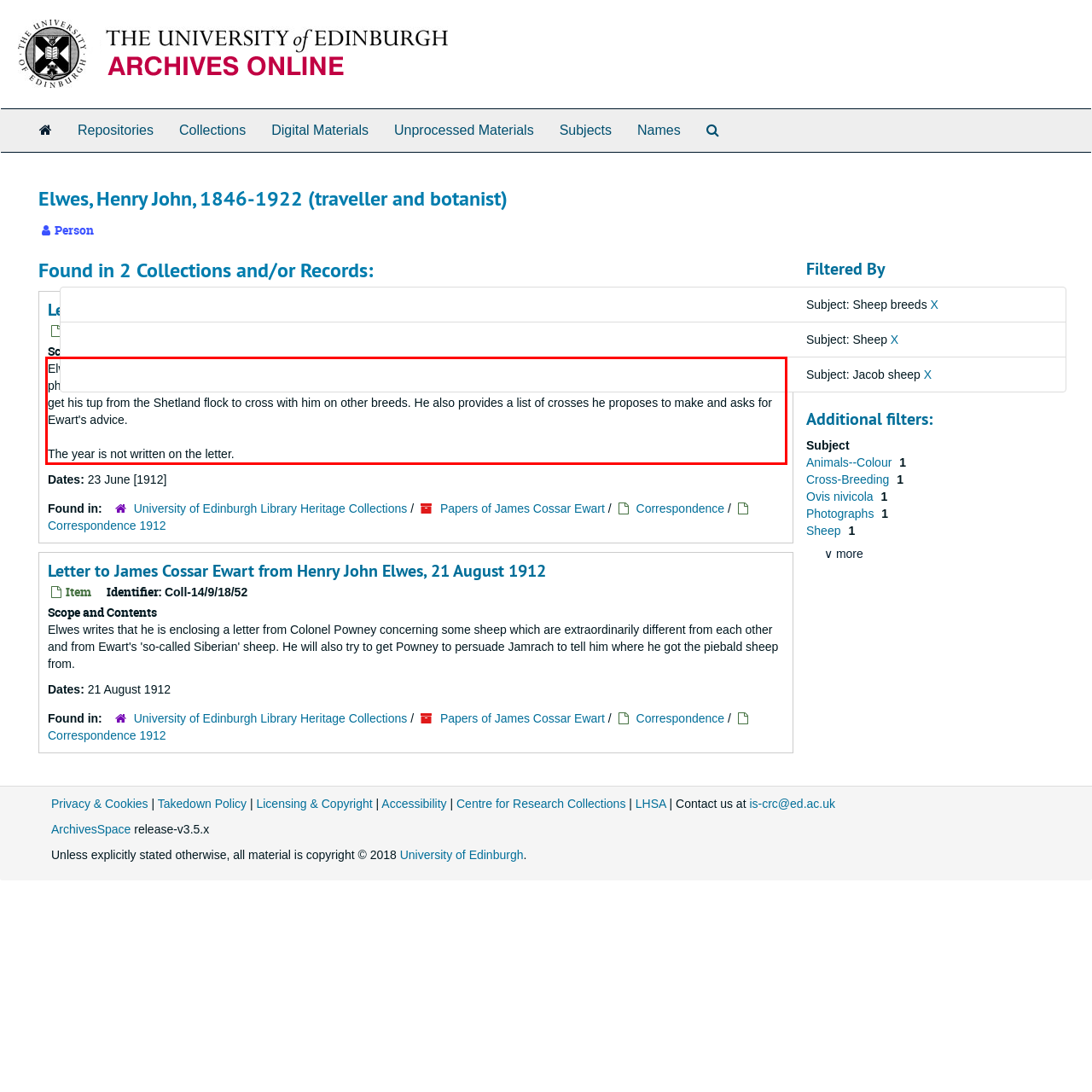Review the screenshot of the webpage and recognize the text inside the red rectangle bounding box. Provide the extracted text content.

Elwes writes that he is enclosing a letter from Heatley Noble about the pied sheep (letter not present) of which he showed Ewart photographs and remarks on the interesting point he makes about the crosses always coming out black. If this can be verified, Elwes will get his tup from the Shetland flock to cross with him on other breeds. He also provides a list of crosses he proposes to make and asks for Ewart's advice. The year is not written on the letter.